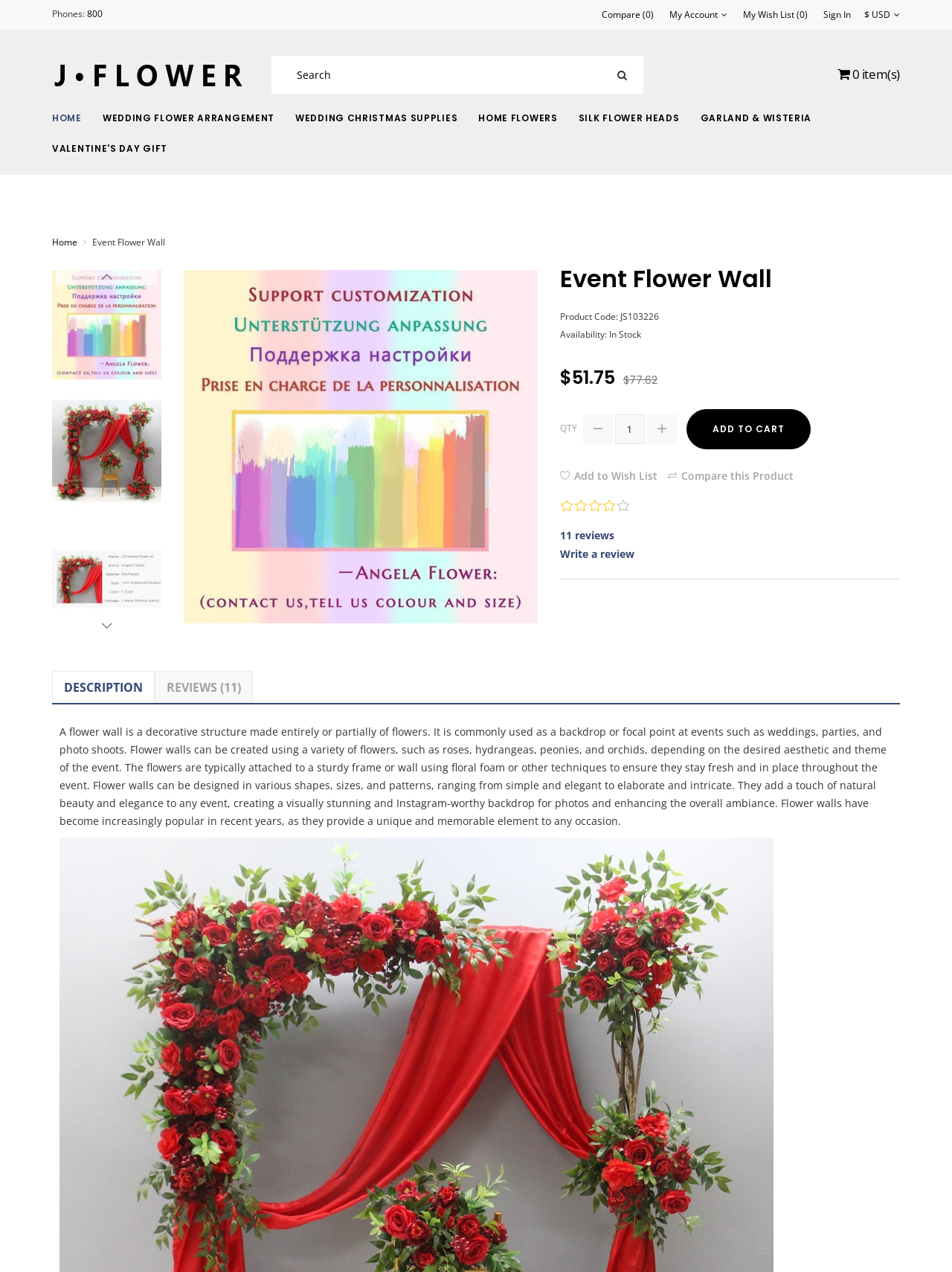Based on the image, give a detailed response to the question: What is the availability of the event flower wall?

The availability of the event flower wall can be found in the product details section, where it is listed as 'Availability: In Stock'.